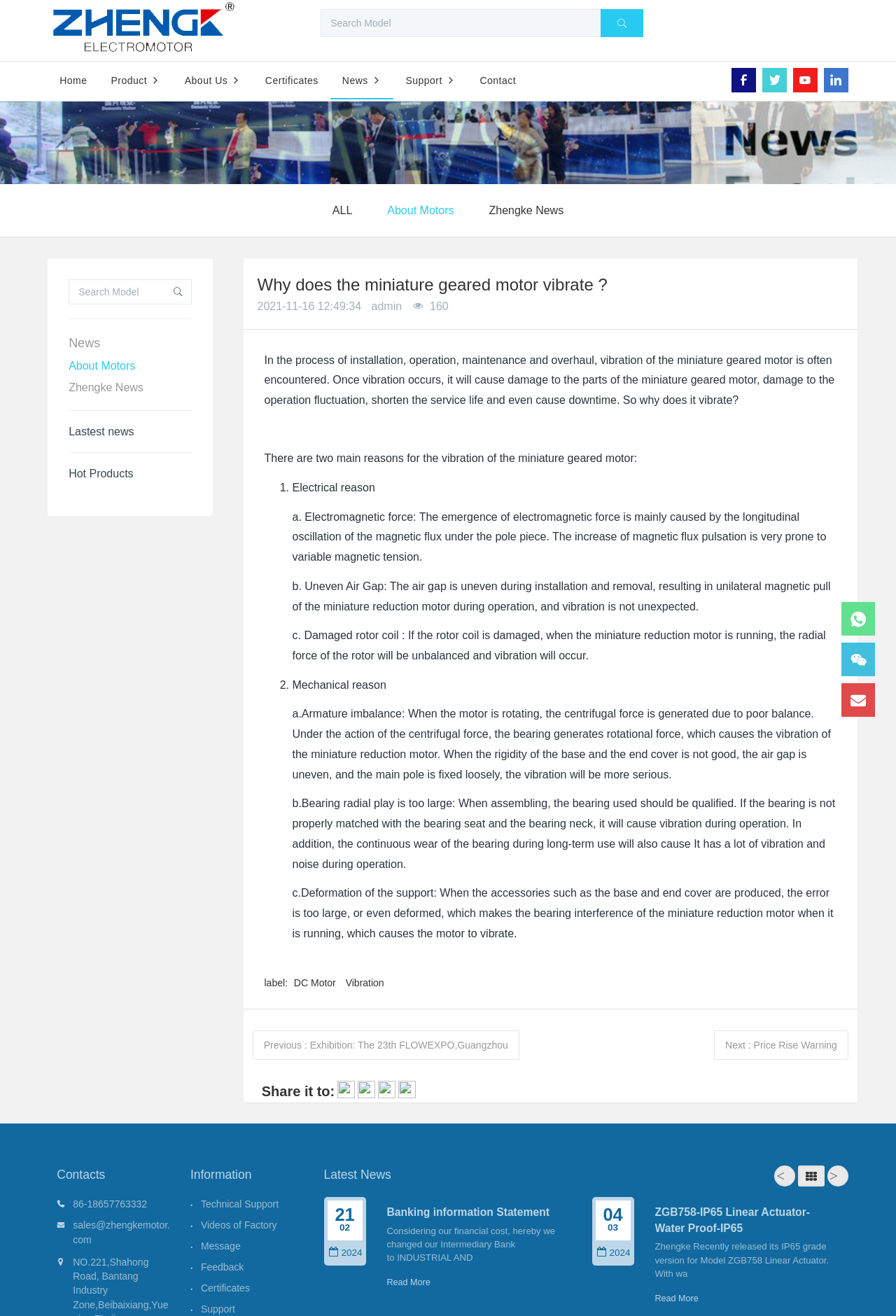Using floating point numbers between 0 and 1, provide the bounding box coordinates in the format (top-left x, top-left y, bottom-right x, bottom-right y). Locate the UI element described here: 770-988-5035

None